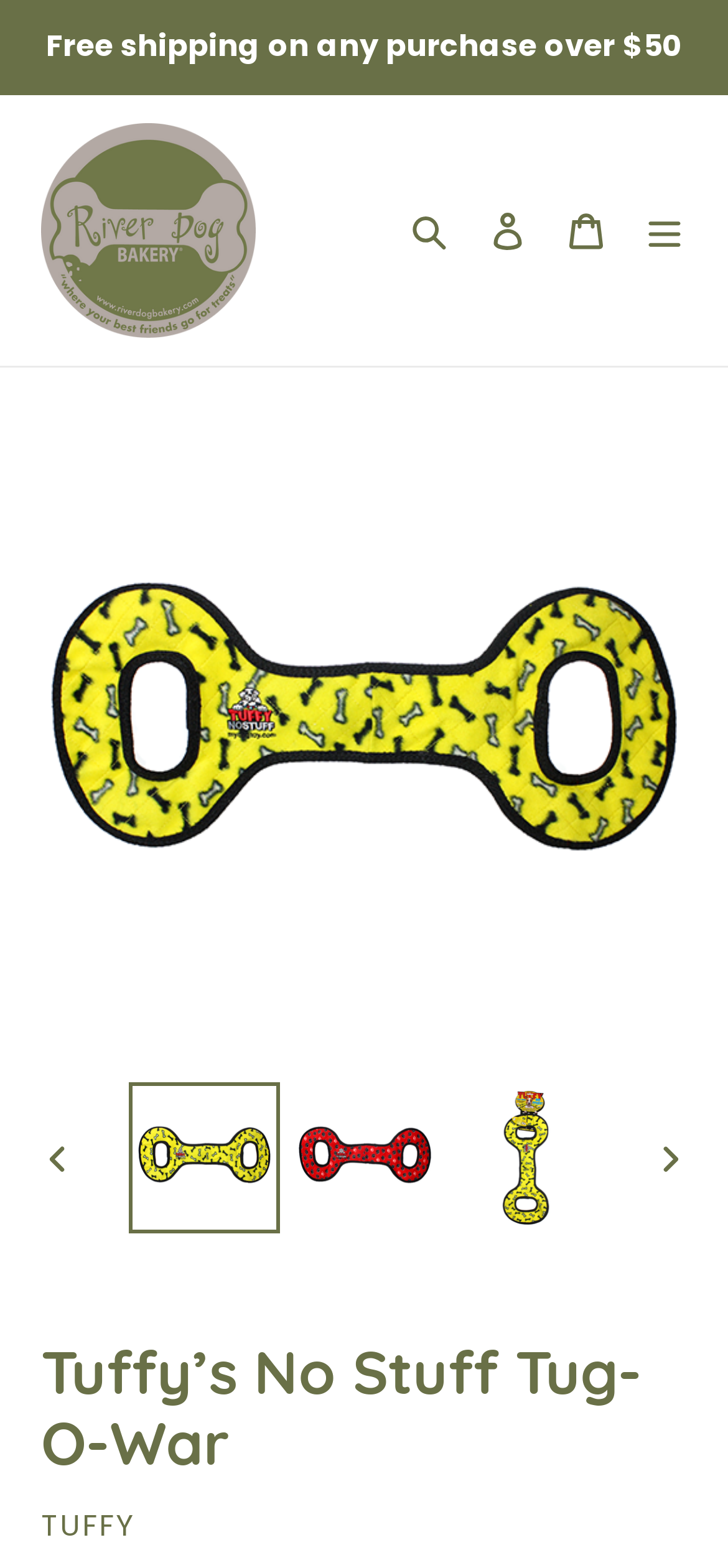What is the name of the bakery?
Refer to the image and provide a concise answer in one word or phrase.

River Dog Bakery